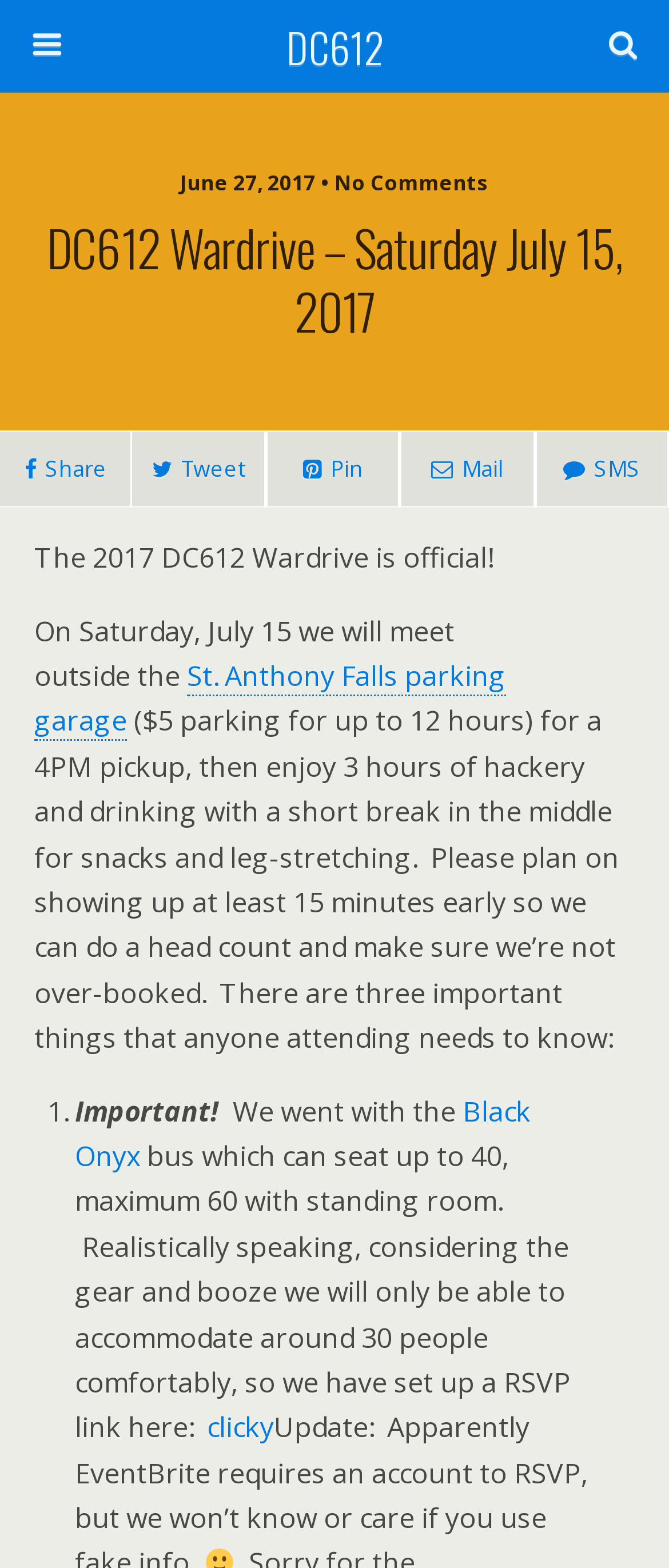Could you find the bounding box coordinates of the clickable area to complete this instruction: "Click the DC612 link"?

[0.16, 0.0, 0.84, 0.059]